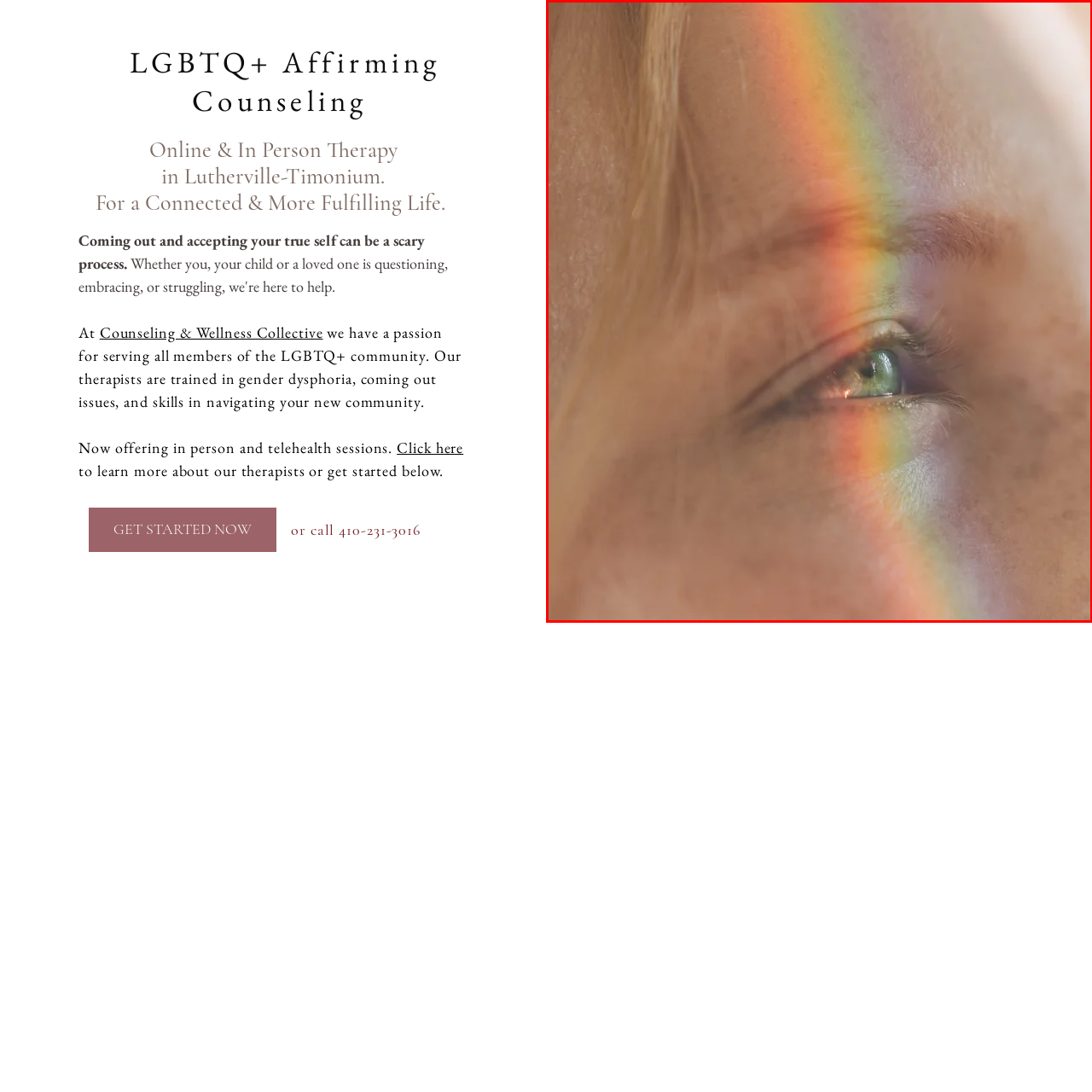Please examine the image highlighted by the red boundary and provide a comprehensive response to the following question based on the visual content: 
What theme is associated with this imagery?

The caption explains that the imagery beautifully symbolizes acceptance and pride, aligning with themes of self-acceptance and the celebration of diversity often associated with LGBTQ+ identities.